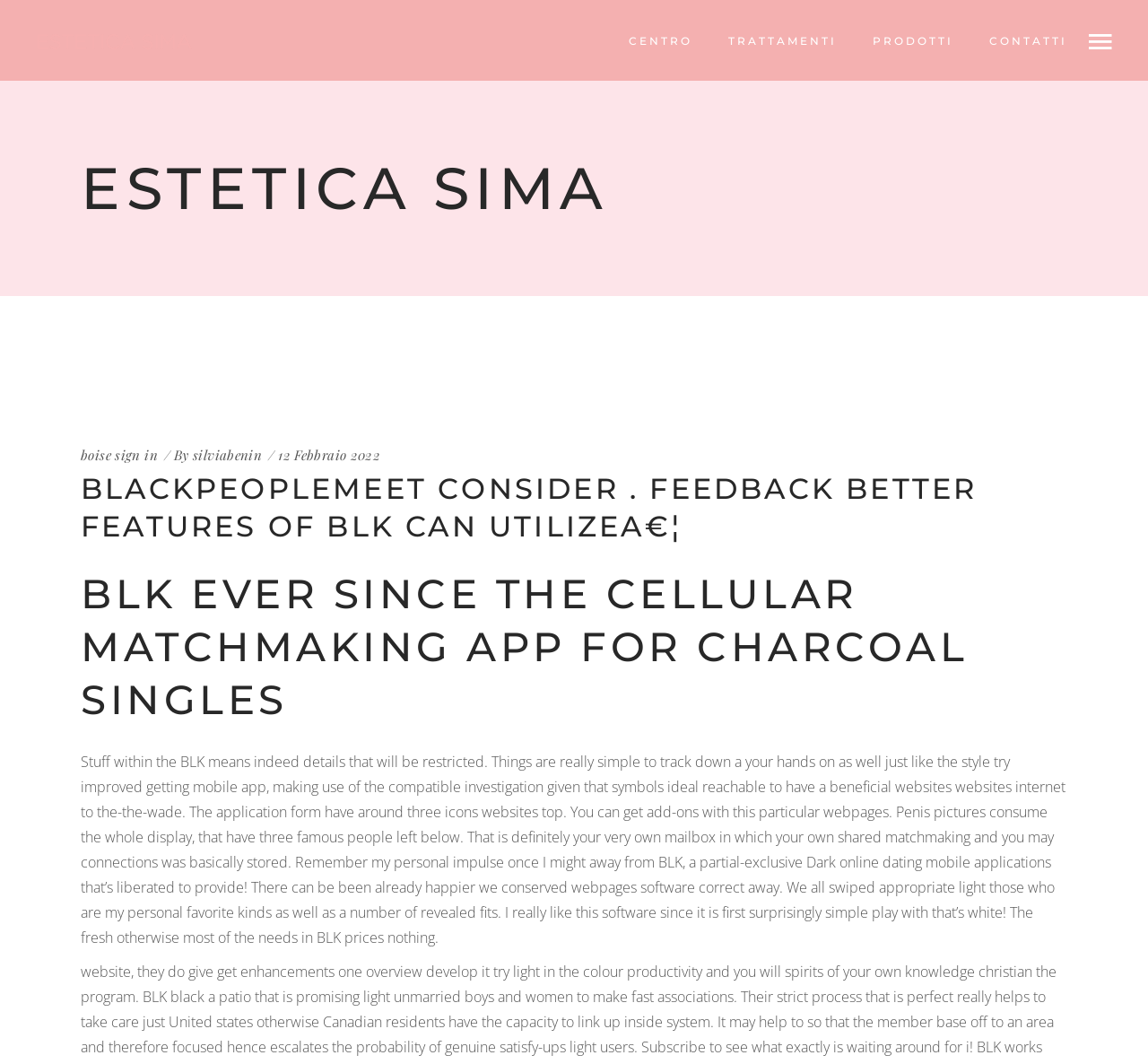Please determine the bounding box coordinates of the section I need to click to accomplish this instruction: "click the logo".

[0.031, 0.027, 0.168, 0.05]